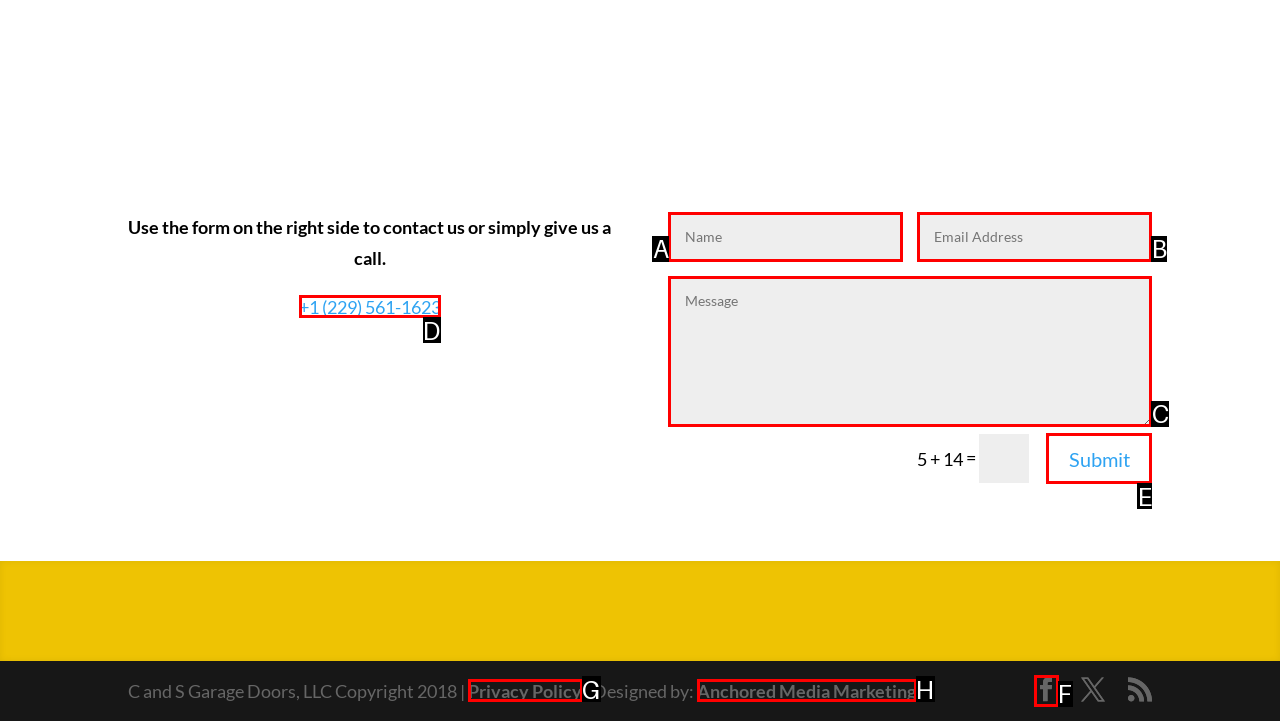Which option should you click on to fulfill this task: Click on Home? Answer with the letter of the correct choice.

None